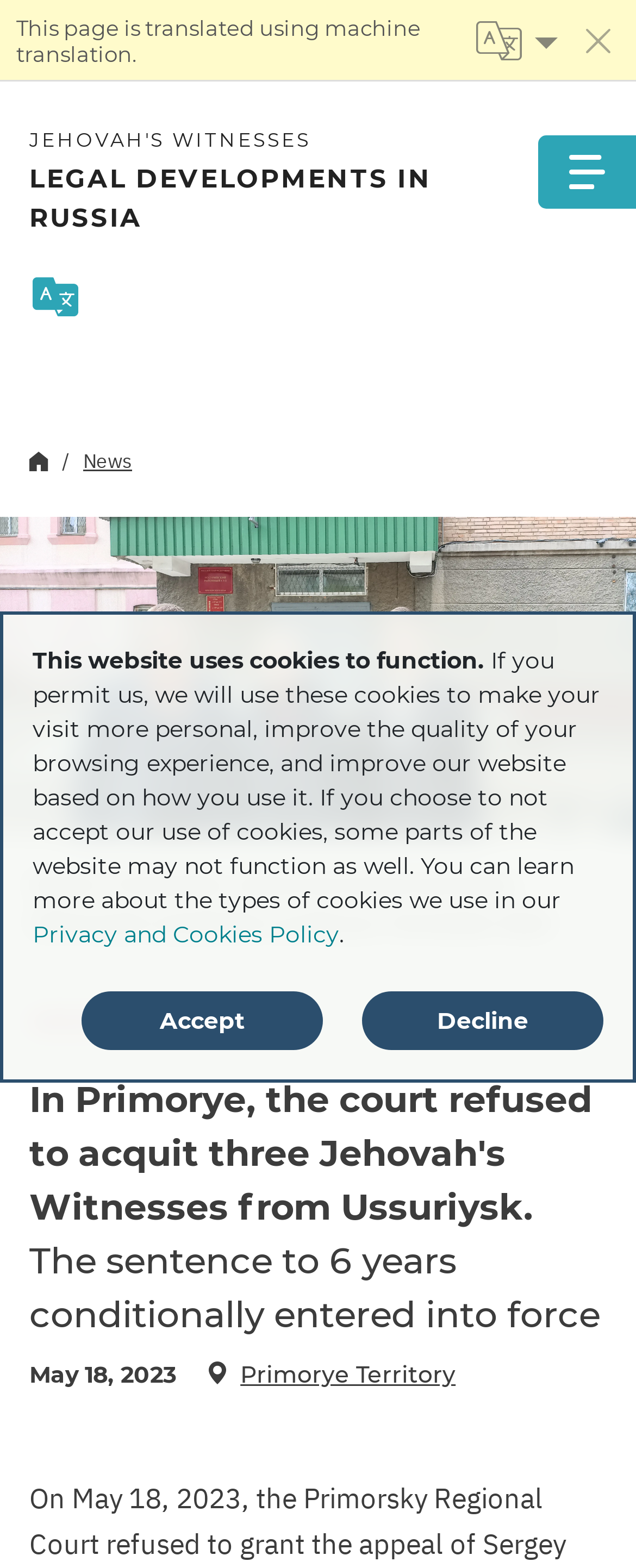Please study the image and answer the question comprehensively:
What is the type of verdict given to the three Jehovah's Witnesses?

I found the answer in the static text element which states 'UNJUST VERDICTS'. This text is mentioned in the context of the three Jehovah's Witnesses, indicating that the verdict given to them is considered unjust.